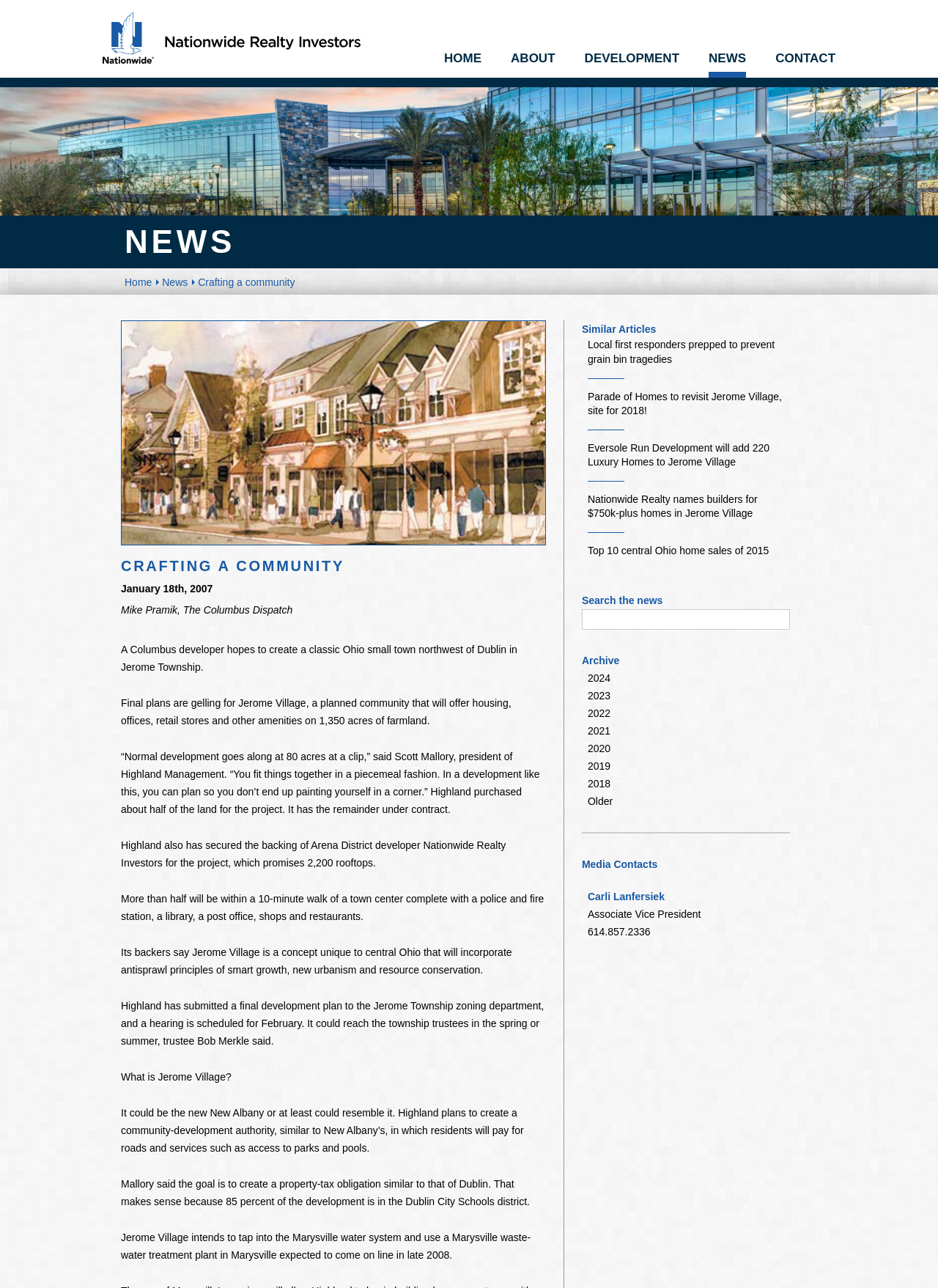What is the name of the water system that Jerome Village will tap into?
Can you offer a detailed and complete answer to this question?

The answer can be found in the article text, where it is mentioned that 'Jerome Village intends to tap into the Marysville water system and use a Marysville waste-water treatment plant in Marysville expected to come on line in late 2008.' This indicates that Jerome Village will tap into the Marysville water system.